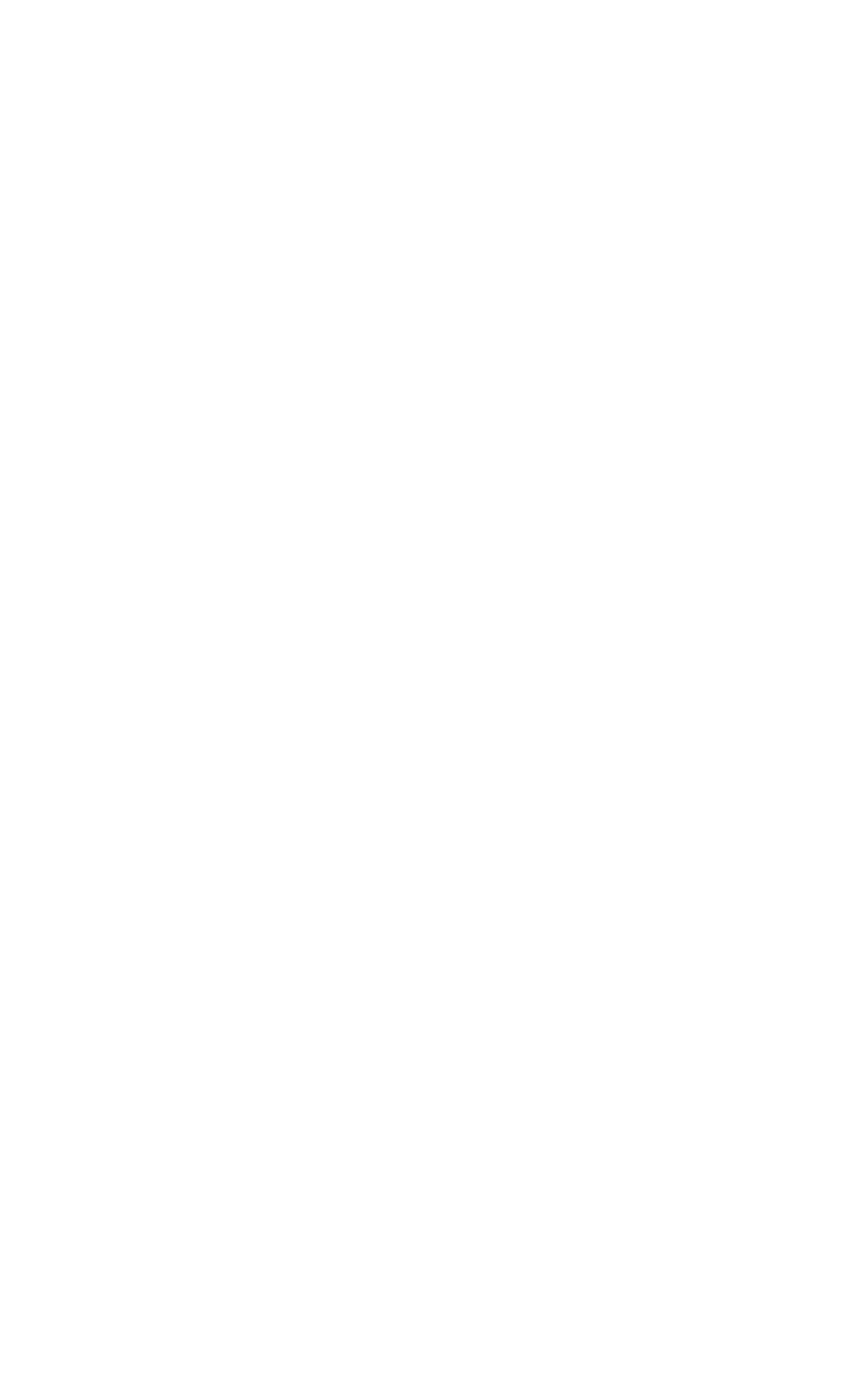Please identify the bounding box coordinates of the clickable region that I should interact with to perform the following instruction: "Read about 'Election of 1860'". The coordinates should be expressed as four float numbers between 0 and 1, i.e., [left, top, right, bottom].

[0.031, 0.543, 0.969, 0.6]